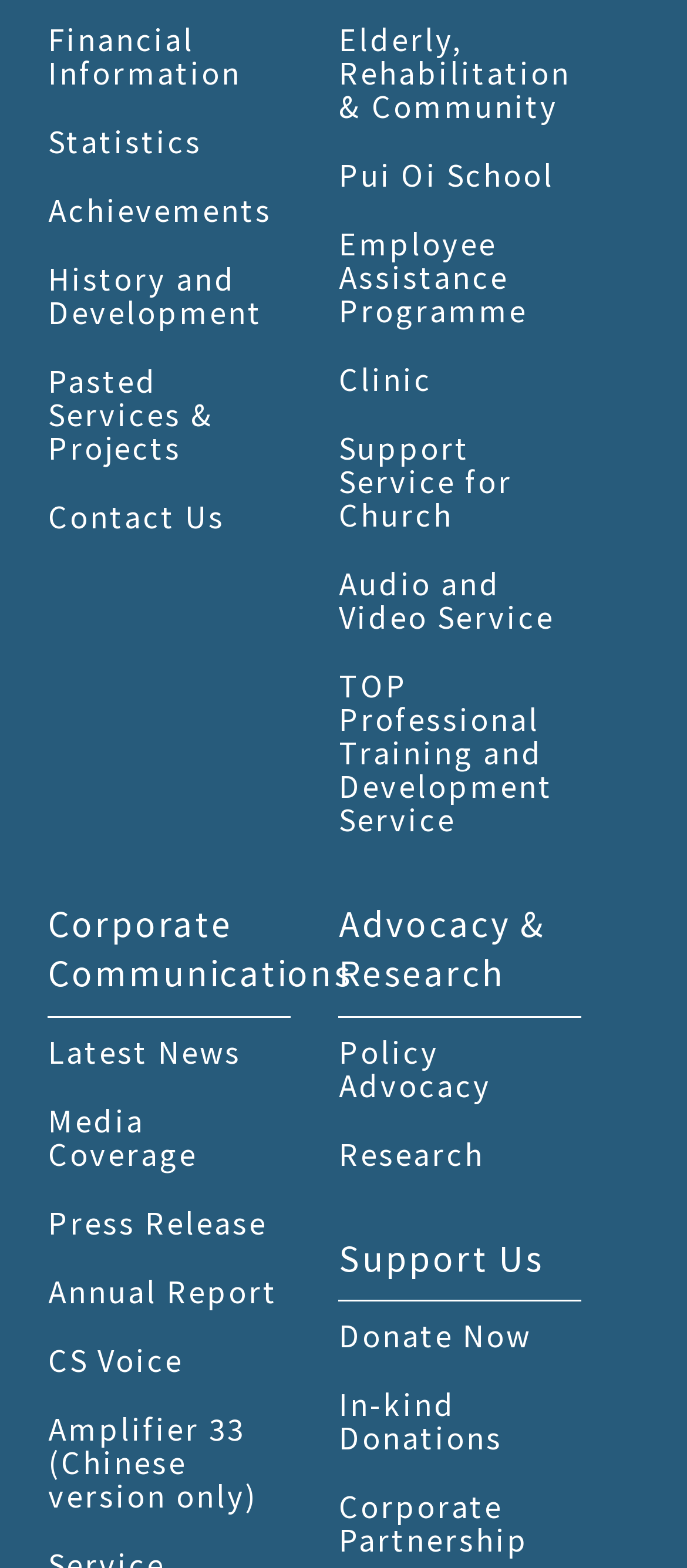Using the information in the image, give a comprehensive answer to the question: 
What is the first link under 'Advocacy & Research'?

I looked at the links under the 'Advocacy & Research' section and found that the first link is 'Policy Advocacy'.